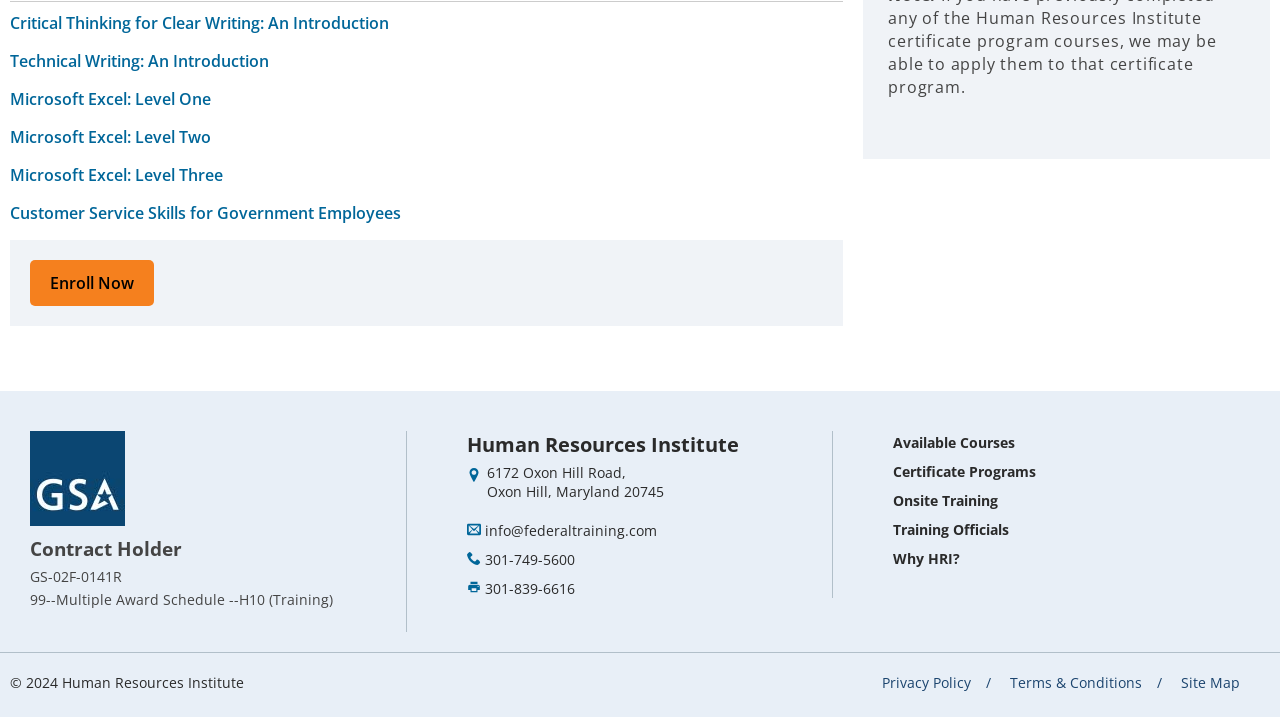Locate the bounding box coordinates of the clickable region necessary to complete the following instruction: "Enroll in a course". Provide the coordinates in the format of four float numbers between 0 and 1, i.e., [left, top, right, bottom].

[0.023, 0.363, 0.12, 0.427]